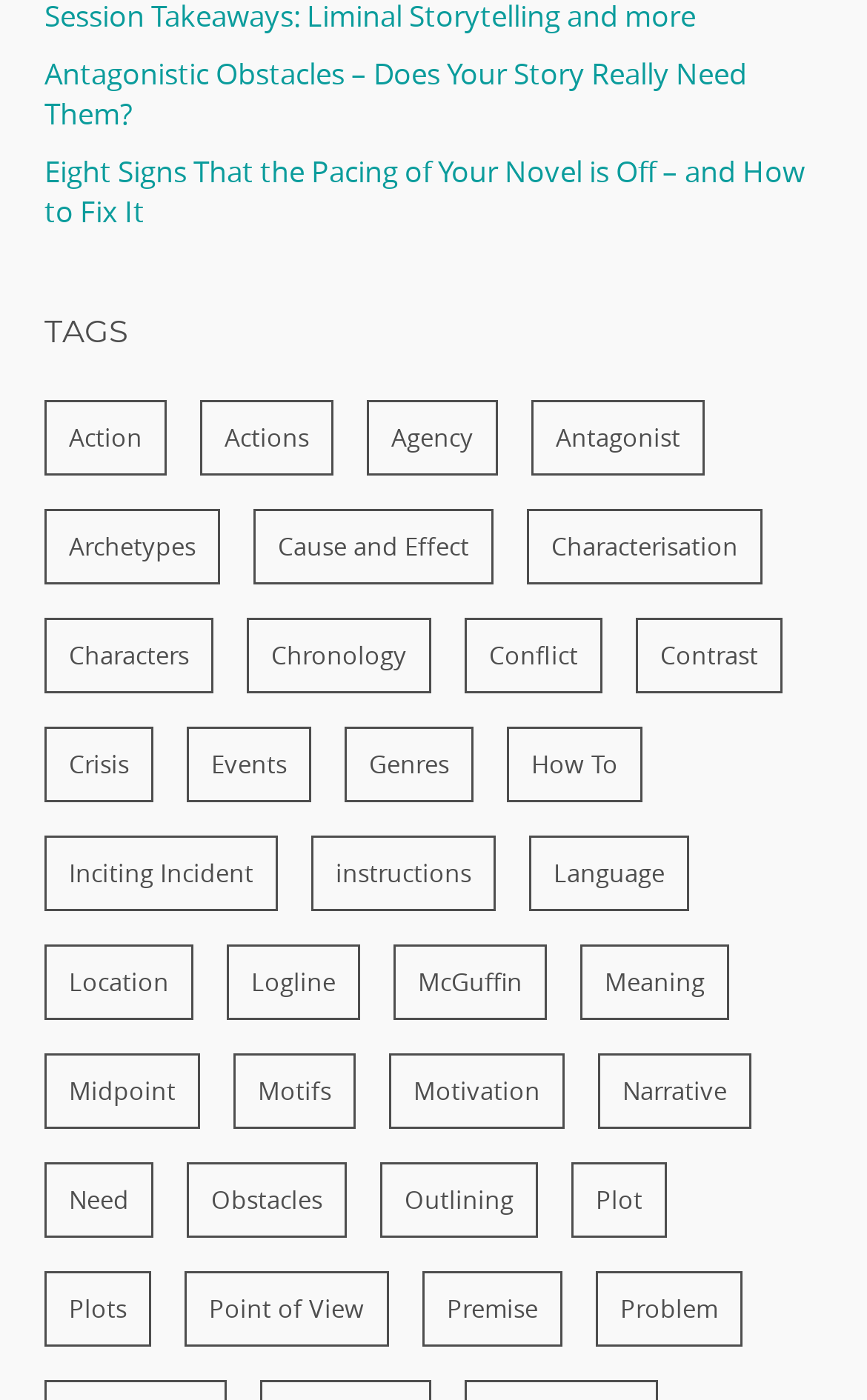Please mark the clickable region by giving the bounding box coordinates needed to complete this instruction: "Learn about 'Motivation' in storytelling".

[0.449, 0.752, 0.651, 0.806]